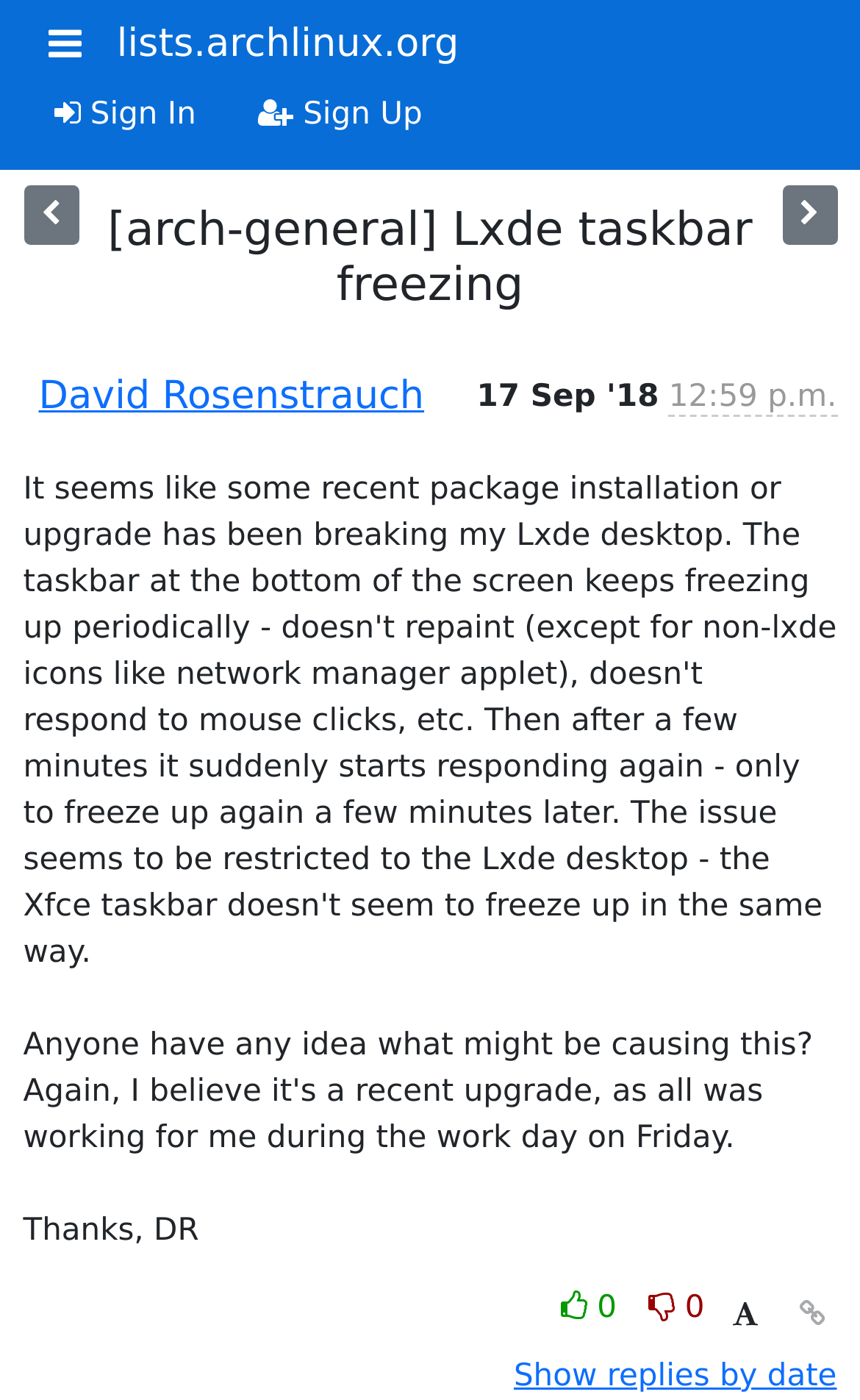How many likes does the thread have?
Please analyze the image and answer the question with as much detail as possible.

I found the like count in the link 'Like thread', which is '0'.